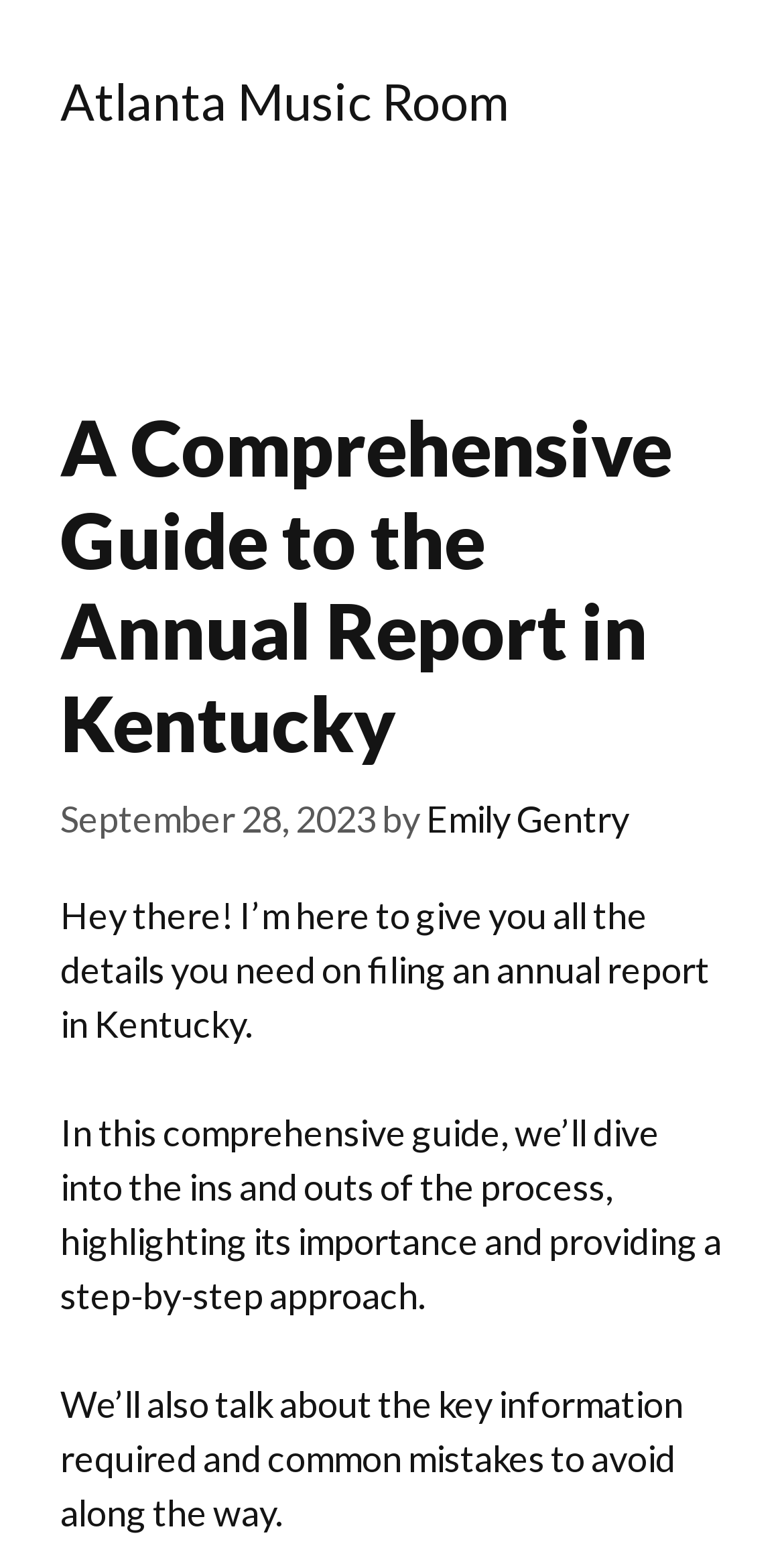Please extract the title of the webpage.

A Comprehensive Guide to the Annual Report in Kentucky